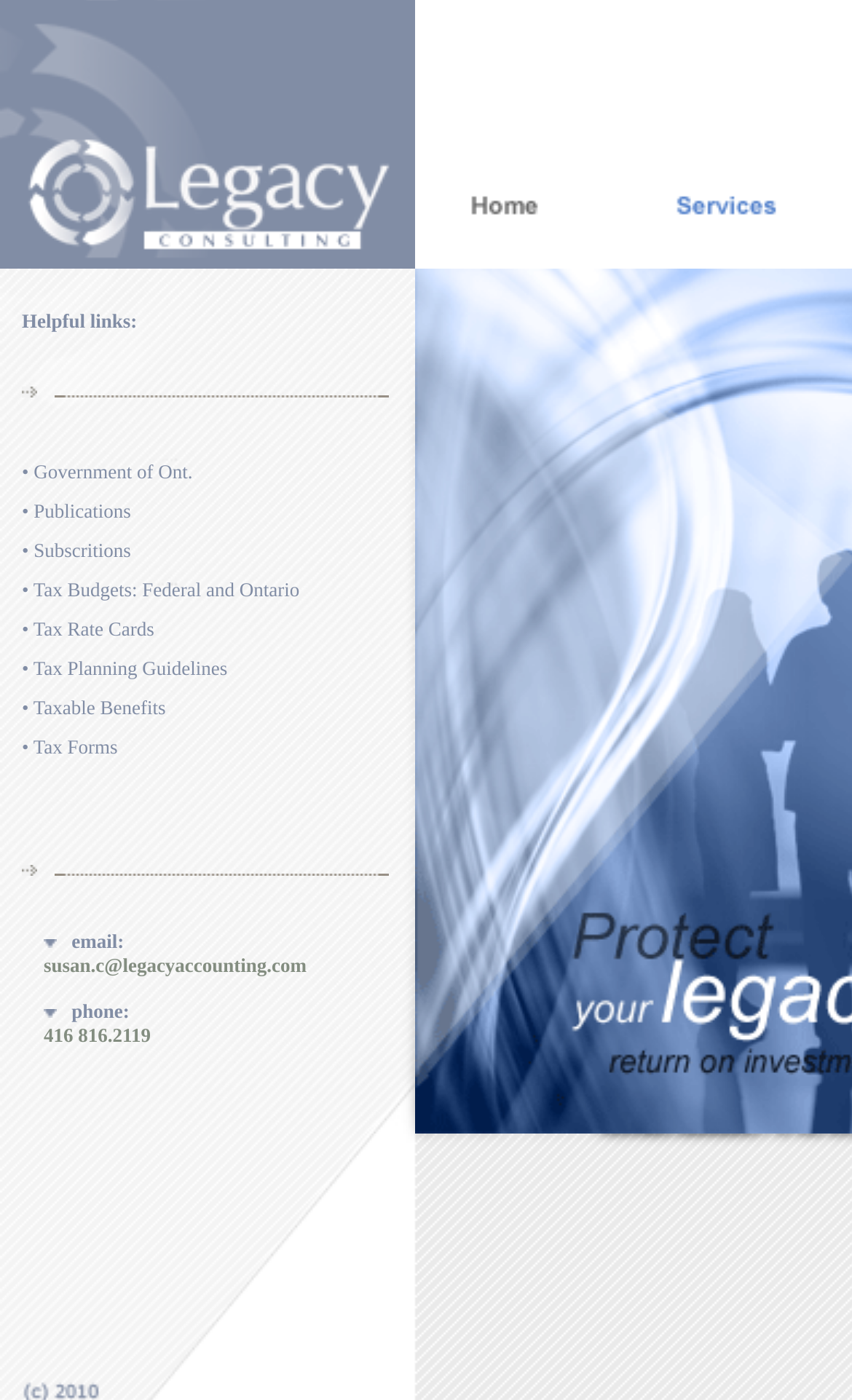Please reply with a single word or brief phrase to the question: 
How many images are used in the helpful links section?

3